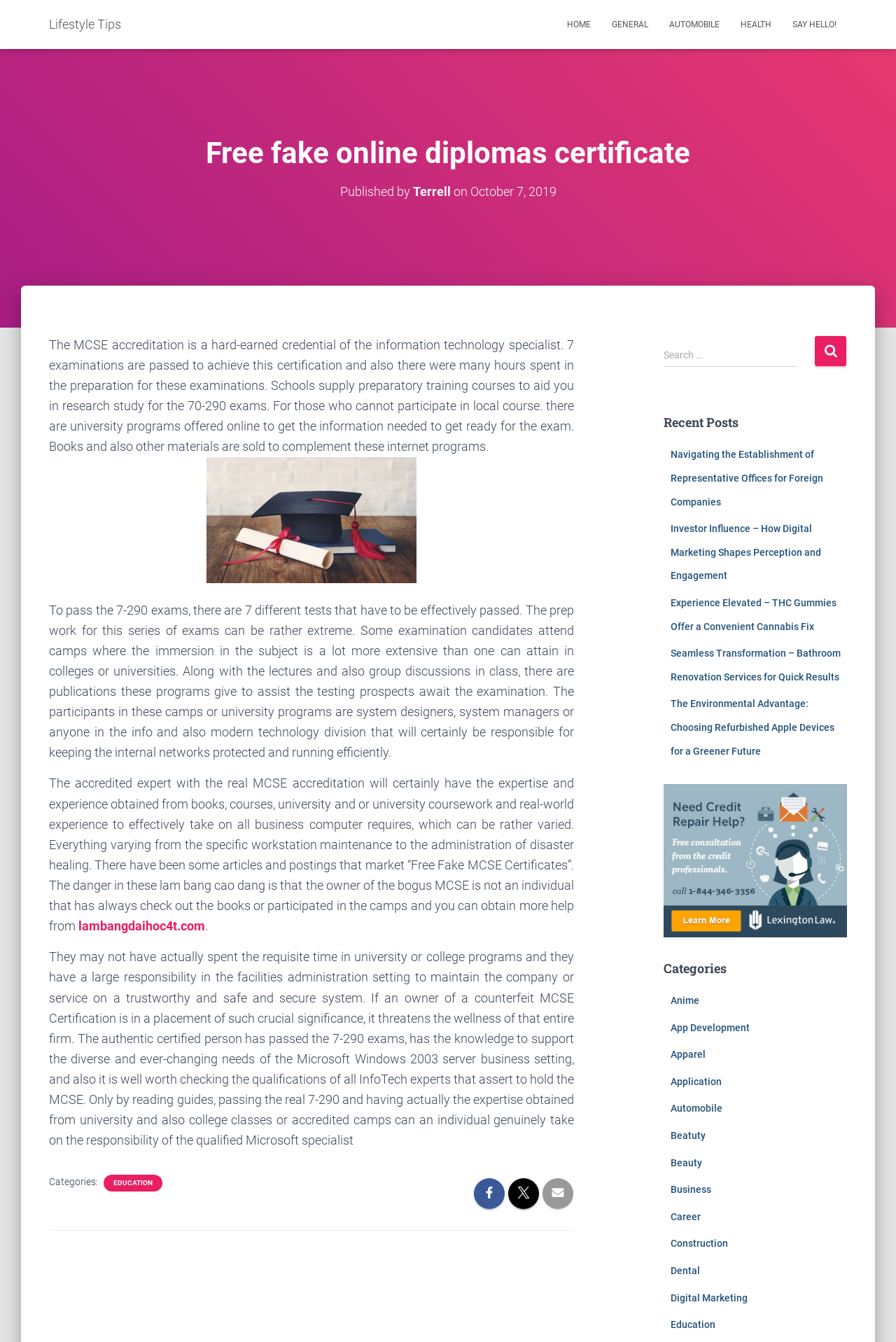Specify the bounding box coordinates for the region that must be clicked to perform the given instruction: "Watch the live stream".

None